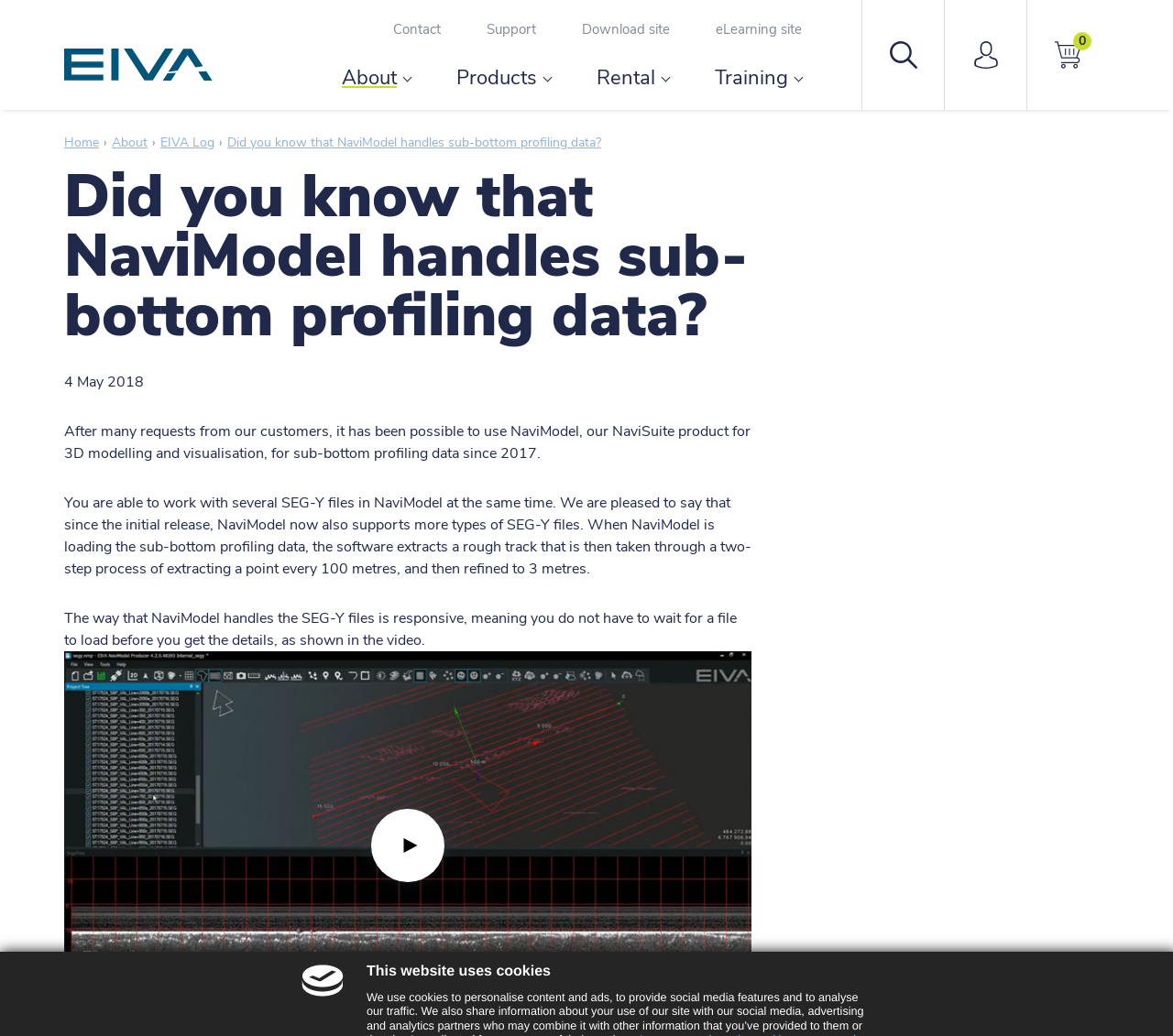What is the process of extracting a track in NaviModel?
Provide an in-depth answer to the question, covering all aspects.

When NaviModel loads sub-bottom profiling data, it extracts a rough track that goes through a two-step process of extracting a point every 100 metres, and then refined to 3 metres.